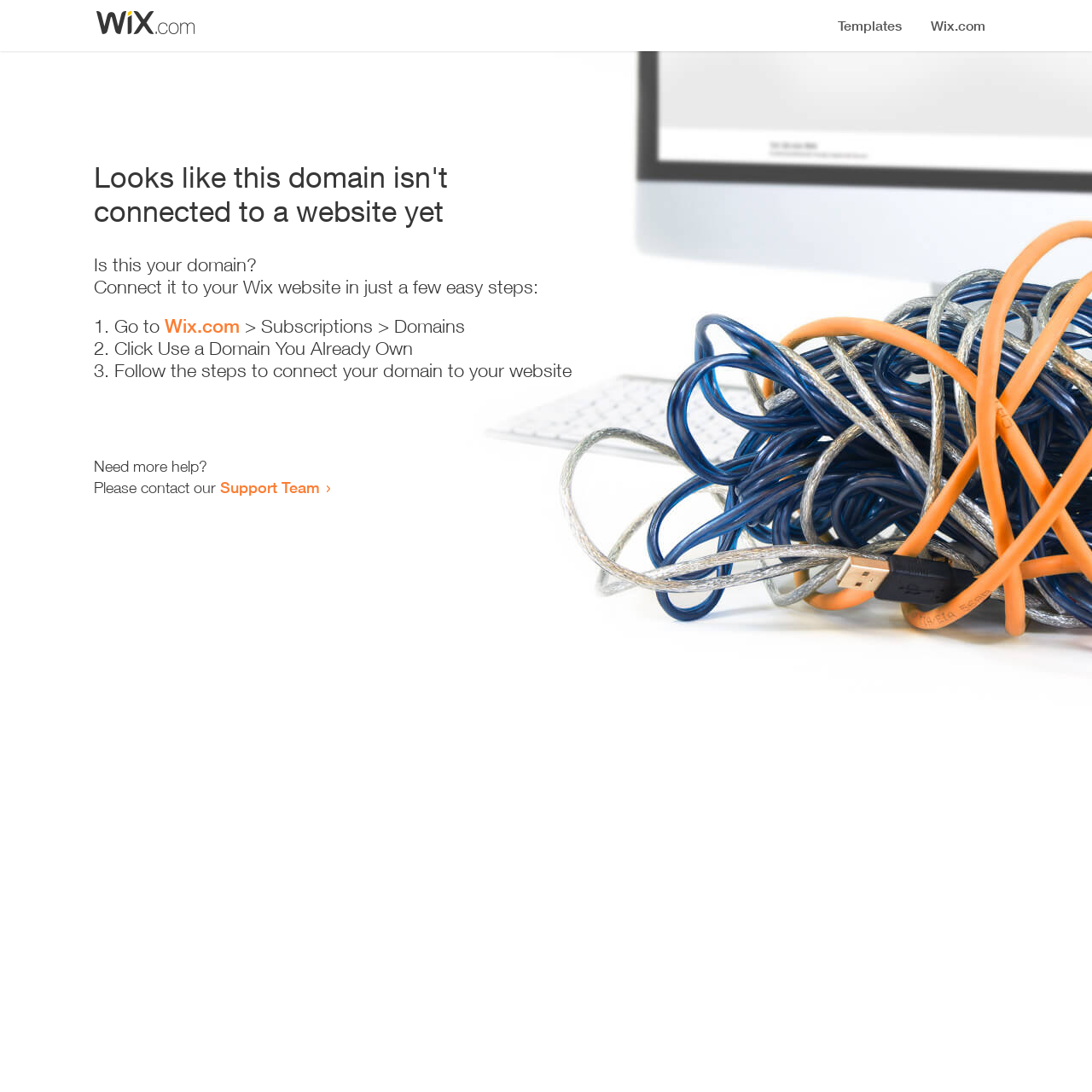Answer the question below with a single word or a brief phrase: 
How many steps are required to connect the domain to a website?

3